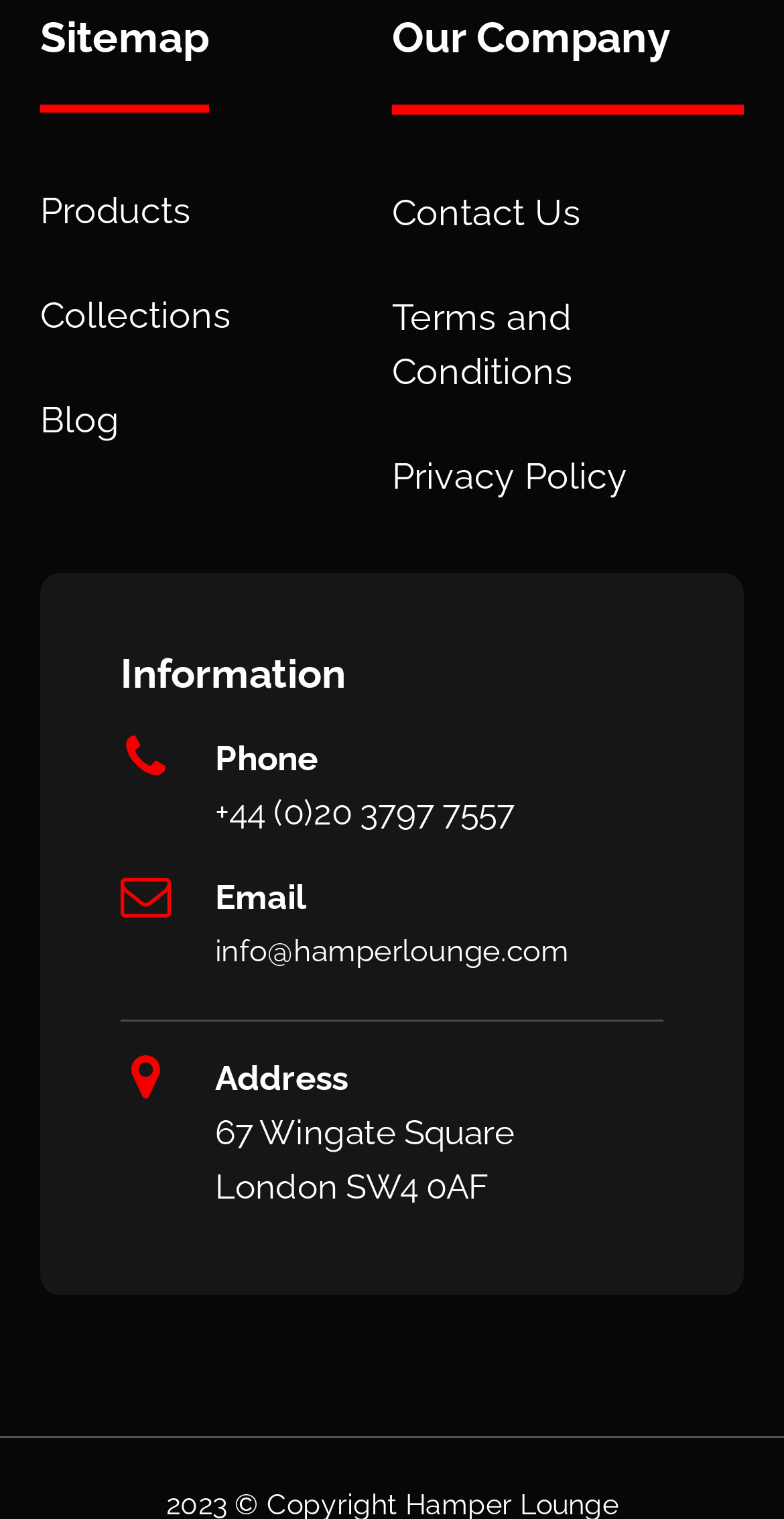Identify the bounding box coordinates for the UI element described as follows: Contact Us. Use the format (top-left x, top-left y, bottom-right x, bottom-right y) and ensure all values are floating point numbers between 0 and 1.

[0.5, 0.122, 0.741, 0.158]